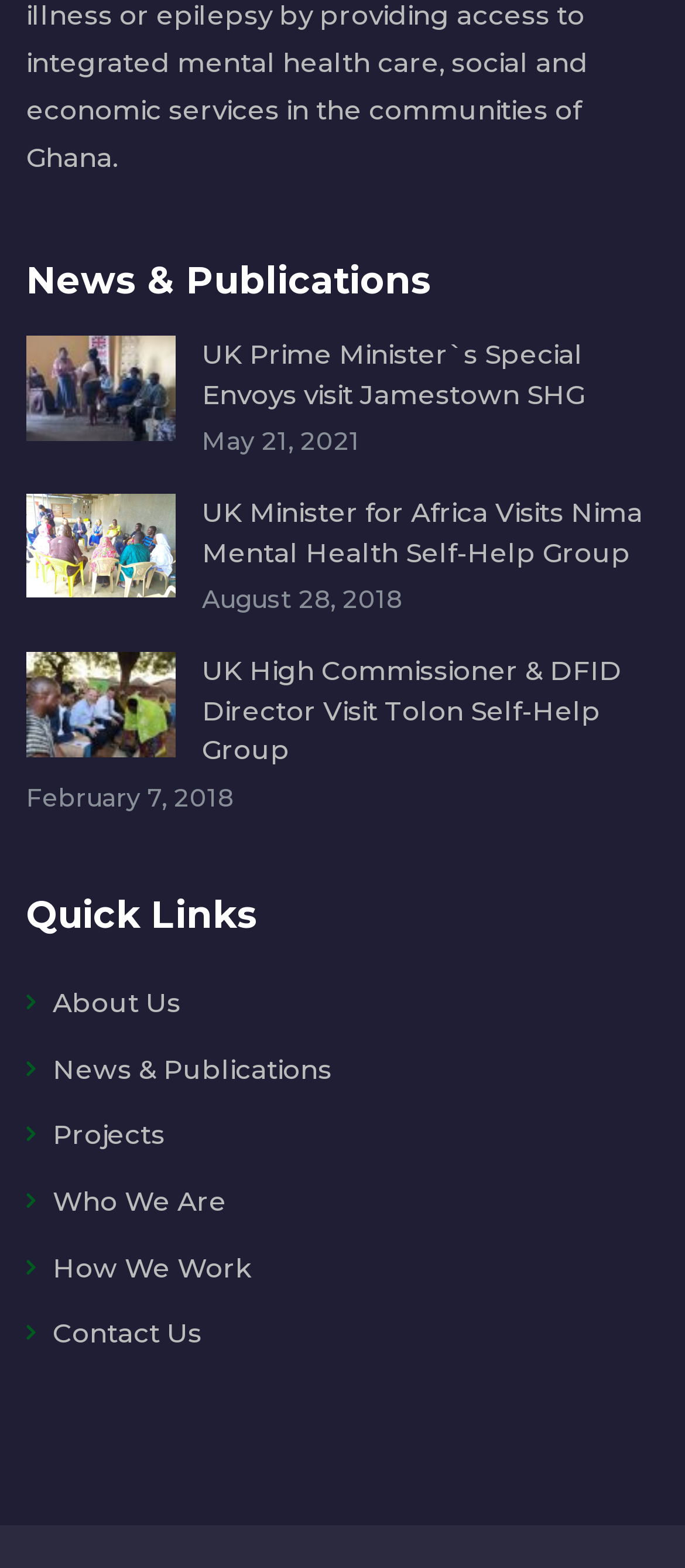Given the element description How We Work, predict the bounding box coordinates for the UI element in the webpage screenshot. The format should be (top-left x, top-left y, bottom-right x, bottom-right y), and the values should be between 0 and 1.

[0.077, 0.797, 0.369, 0.819]